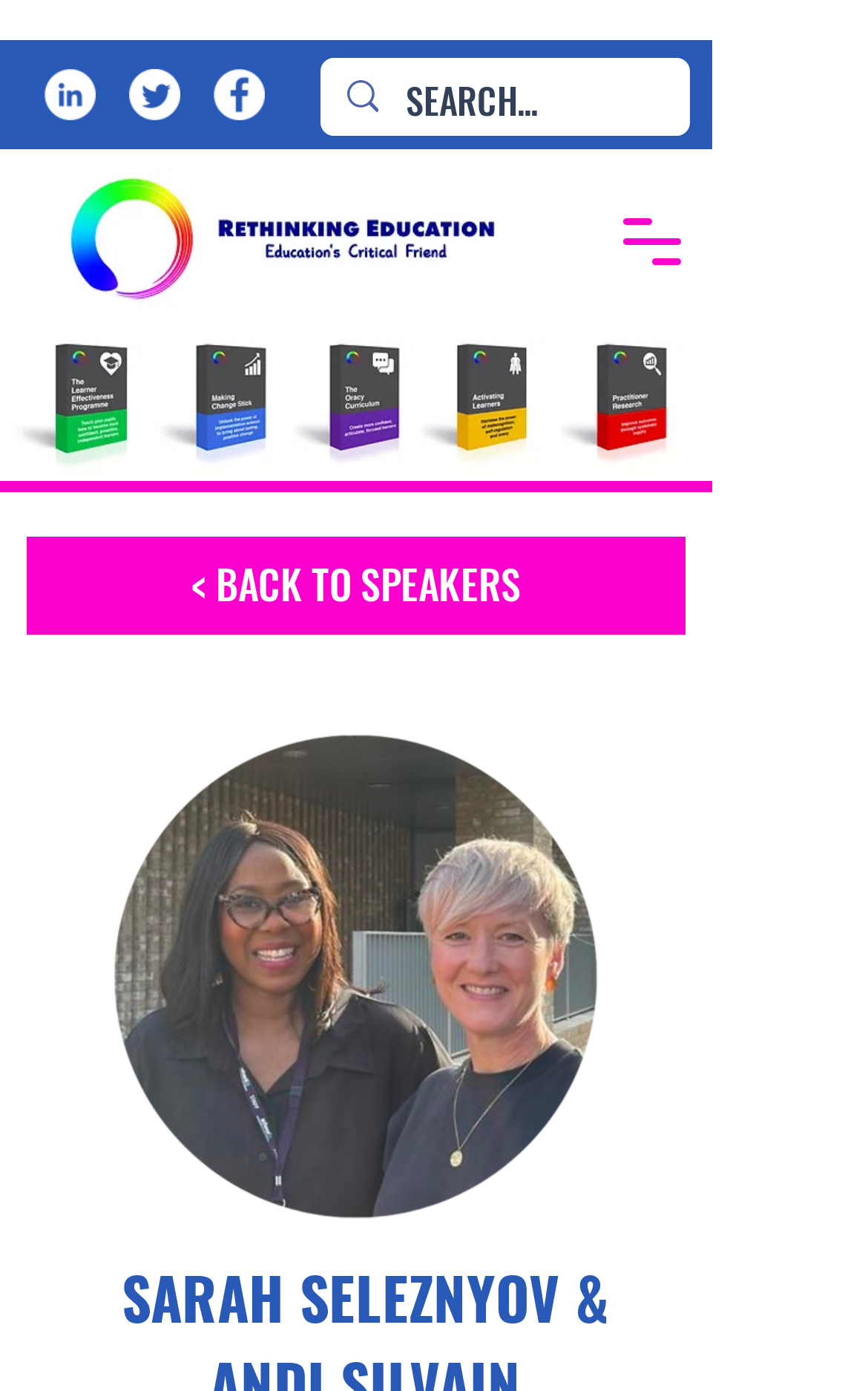Answer the question briefly using a single word or phrase: 
How many social media links are available?

3